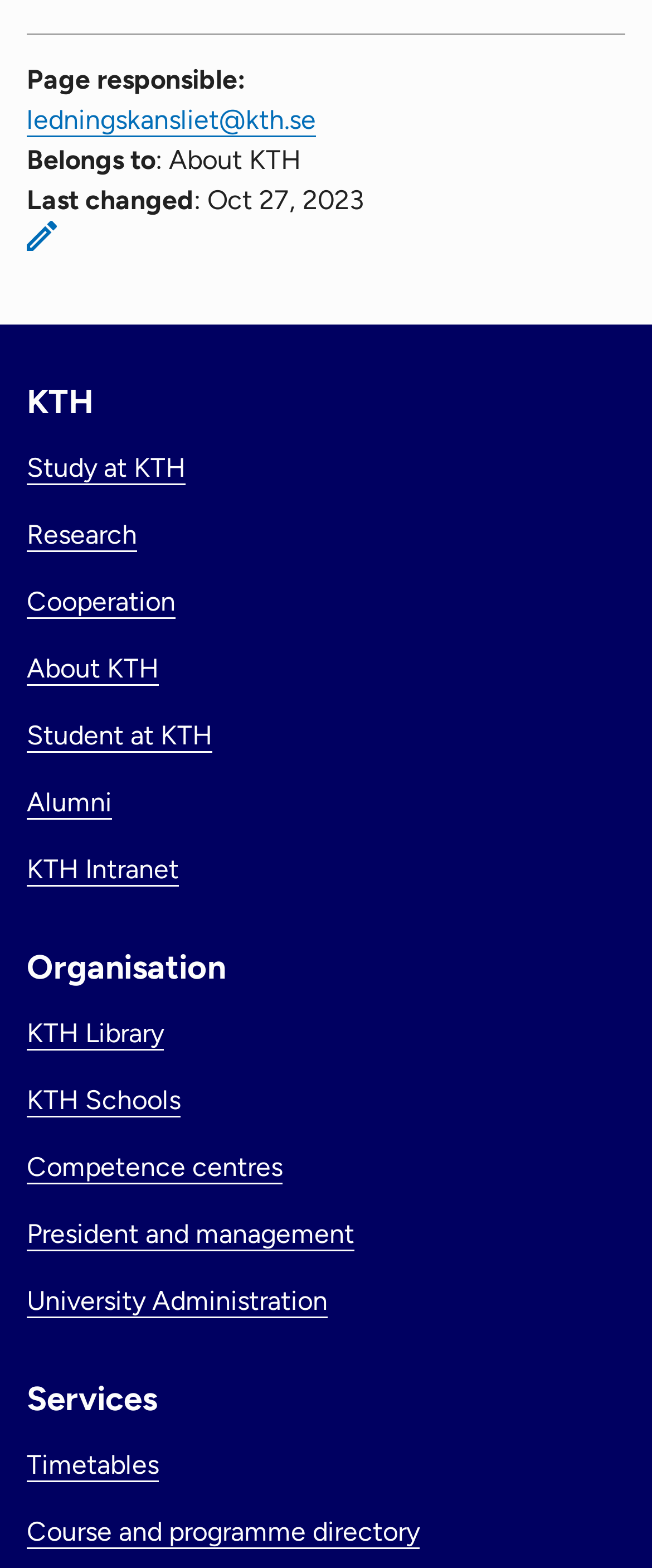Locate the bounding box coordinates of the element that should be clicked to execute the following instruction: "Visit the KTH Library".

[0.041, 0.649, 0.251, 0.669]